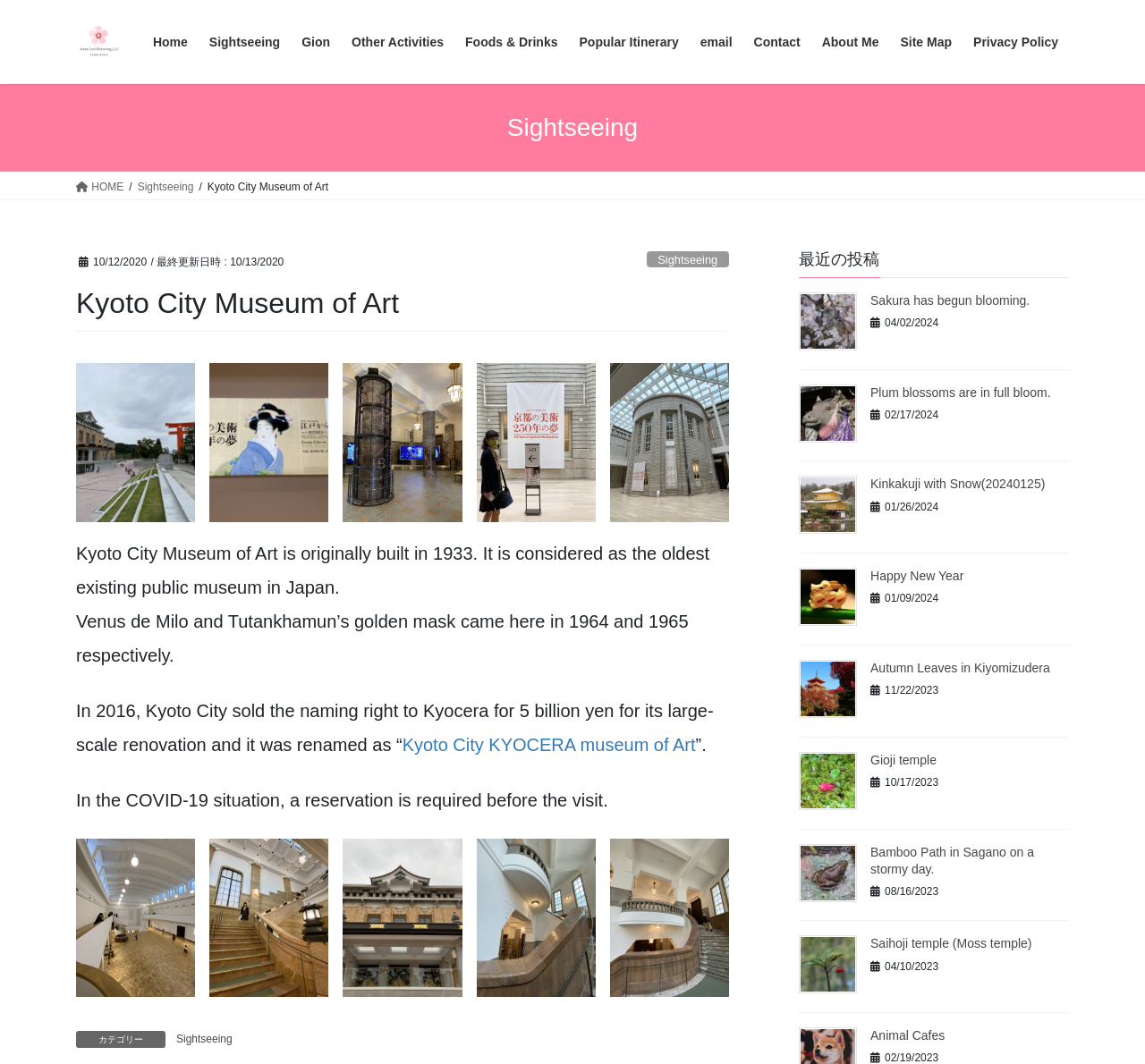Determine the bounding box coordinates of the clickable region to follow the instruction: "View the 'Kyoto City Museum of Art' article".

[0.066, 0.235, 0.637, 0.987]